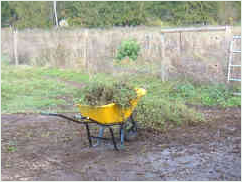What is the condition of the land in the background?
Based on the image, answer the question with as much detail as possible.

The background of the image shows a patch of untended land with tall grasses and shrubs, indicating that the area may require further attention and care.